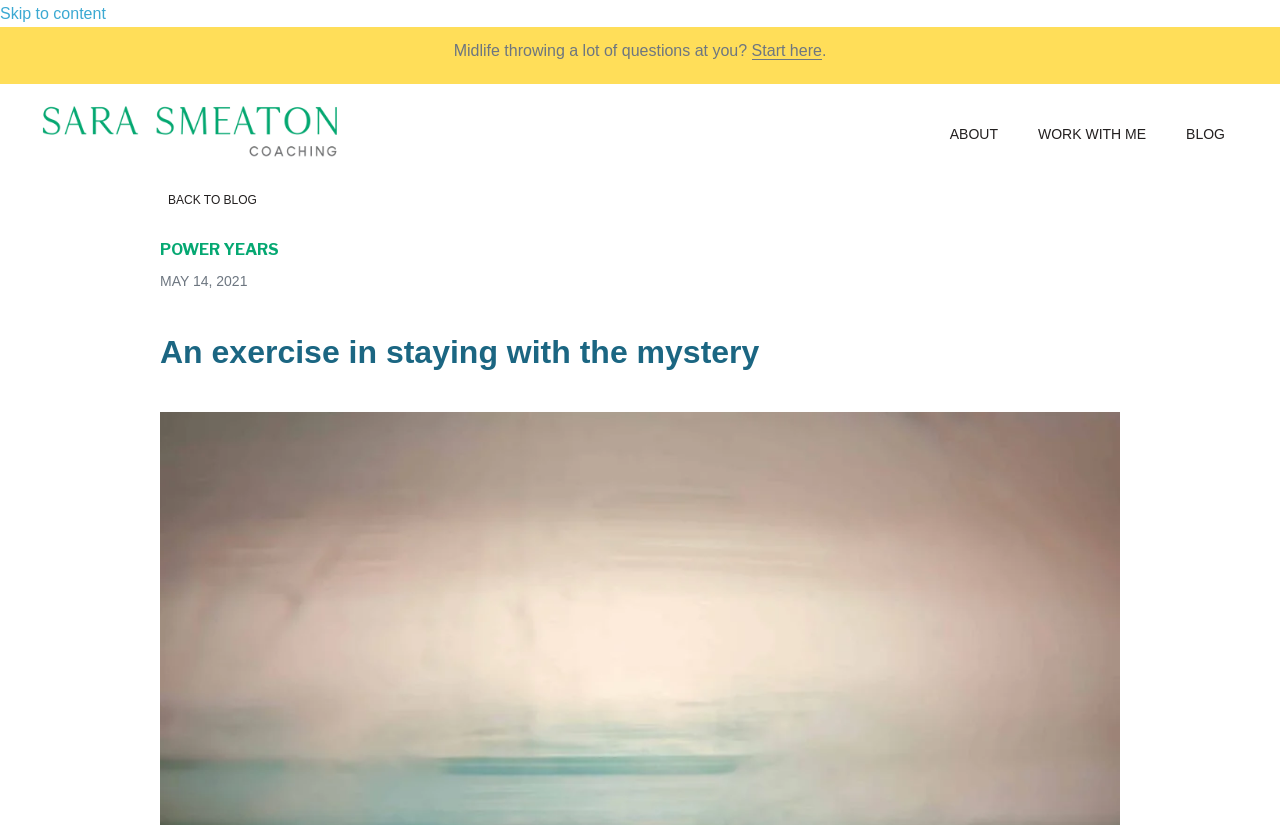What is the date of the blog post?
Based on the screenshot, provide your answer in one word or phrase.

MAY 14, 2021